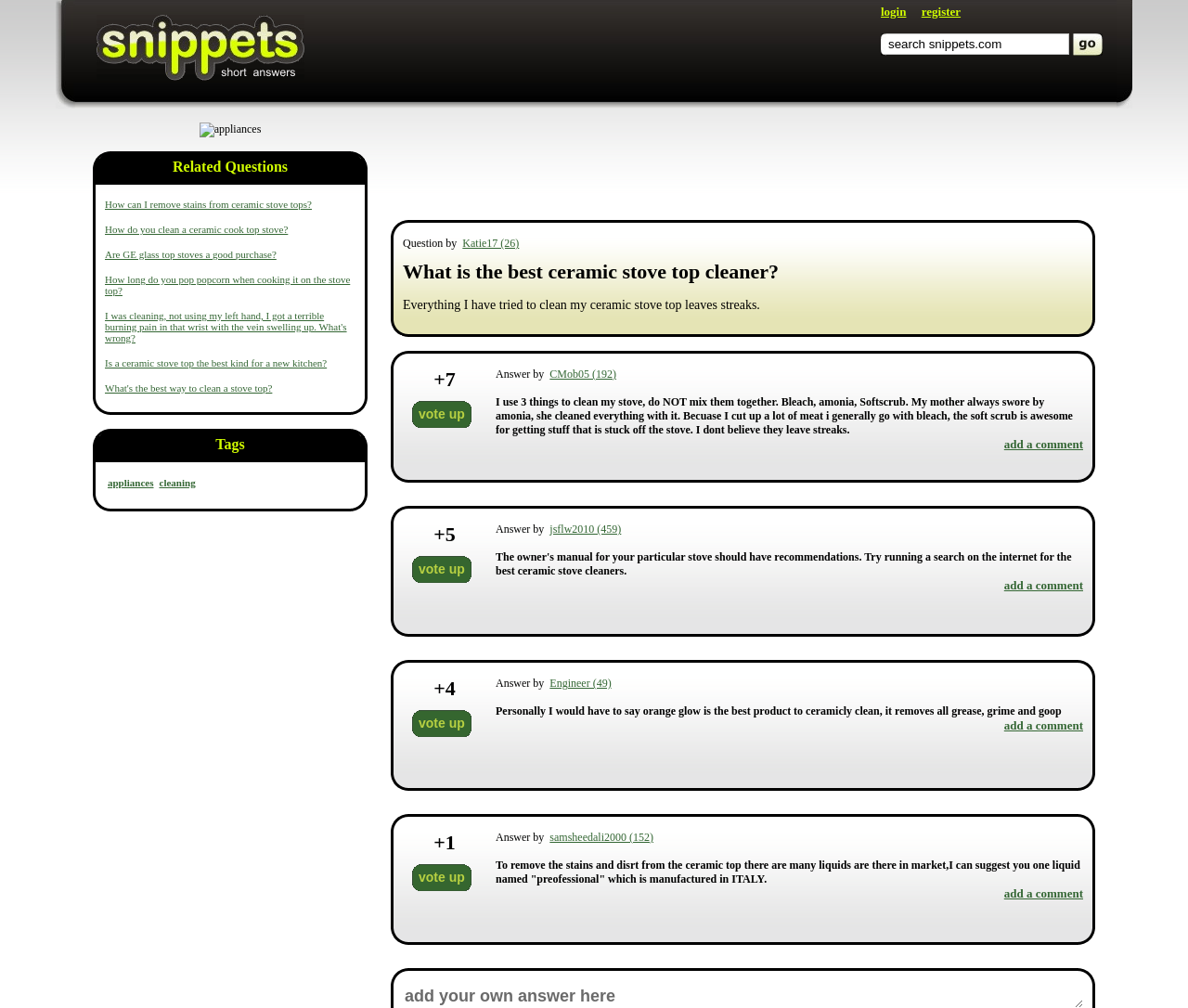Please examine the image and provide a detailed answer to the question: What is the author's name who asked the question?

The author's name is mentioned in the question section as 'Katie17' with a rating of 26.